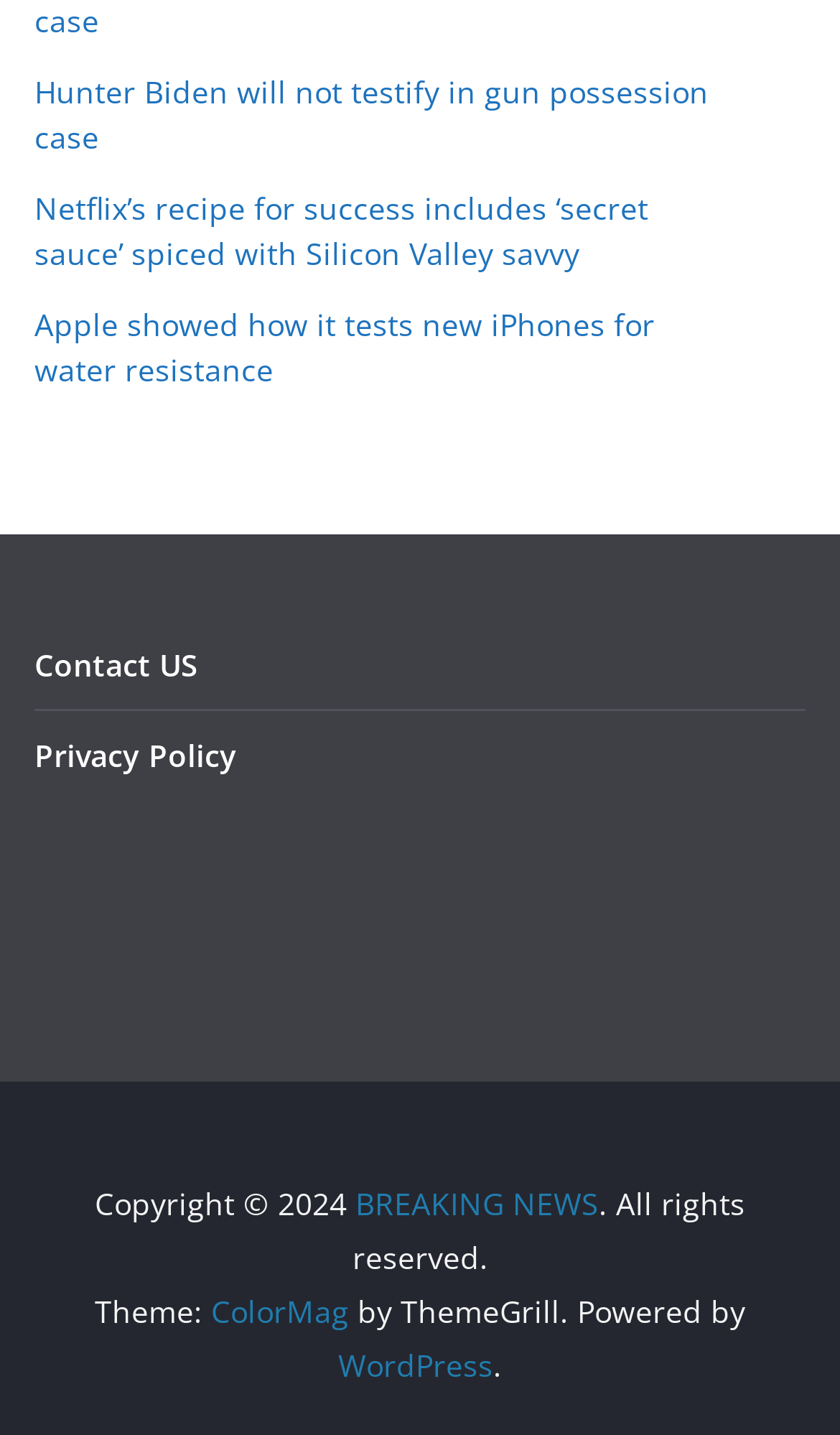What is the topic of the first news article?
Based on the screenshot, answer the question with a single word or phrase.

Hunter Biden